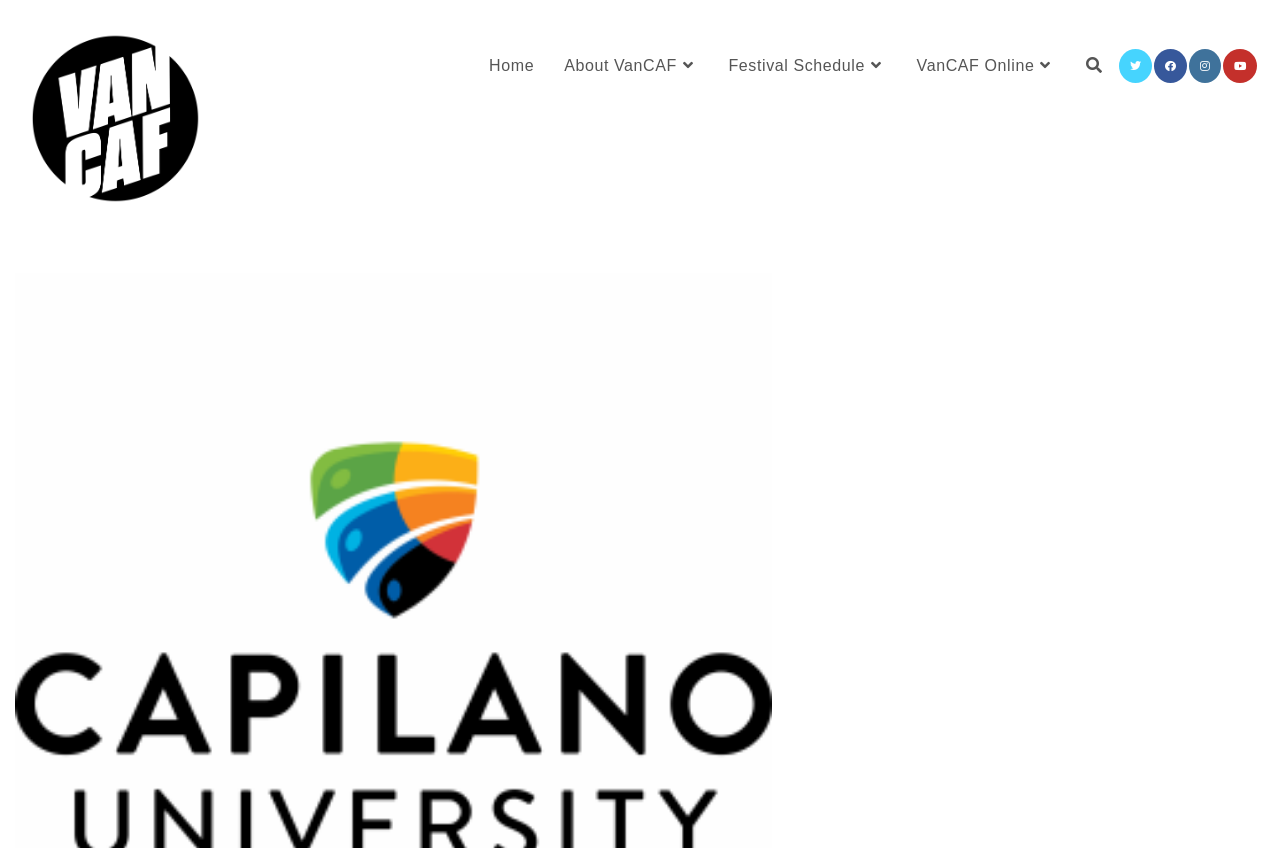Kindly provide the bounding box coordinates of the section you need to click on to fulfill the given instruction: "View Festival Schedule".

[0.557, 0.039, 0.704, 0.116]